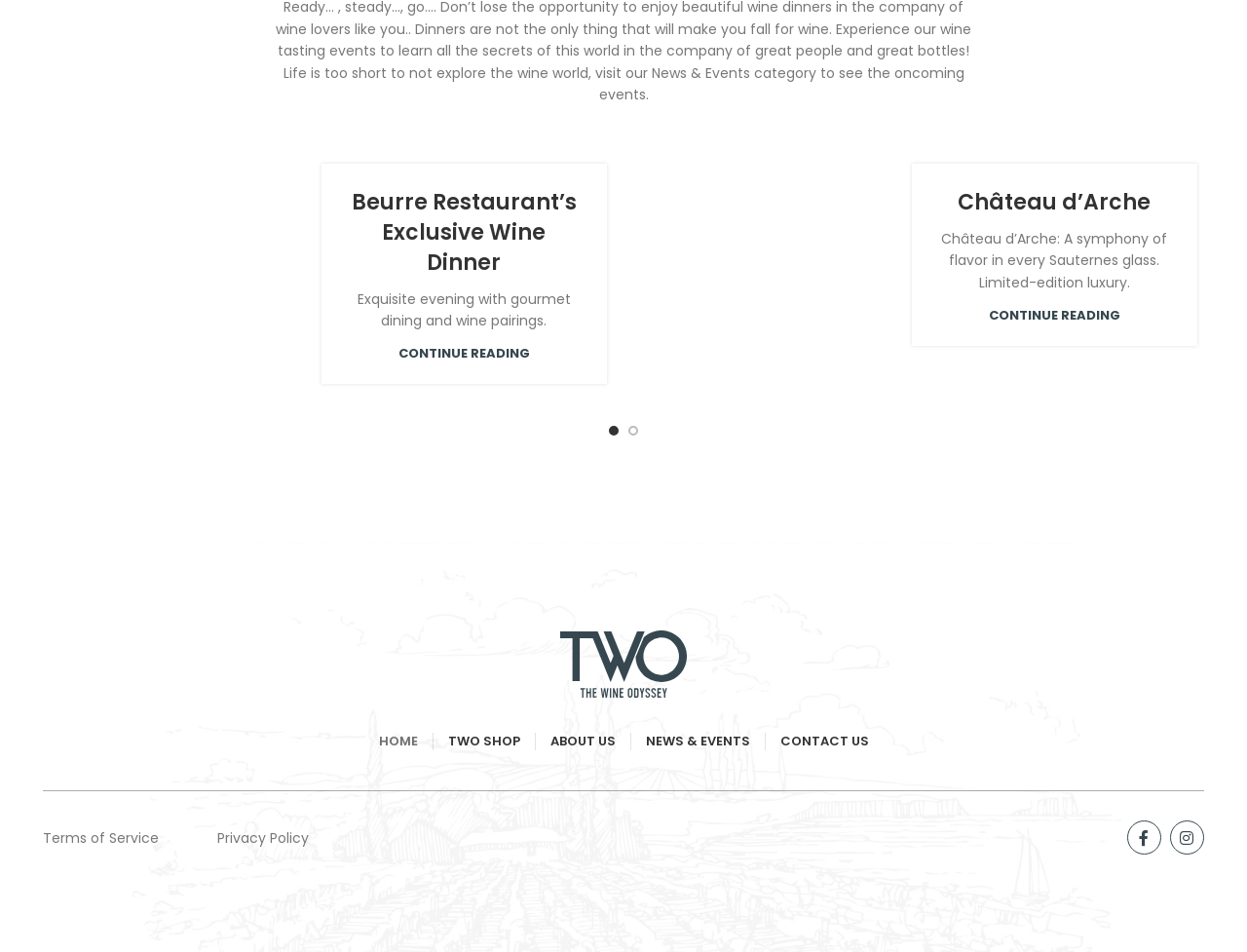Please identify the bounding box coordinates of the element that needs to be clicked to perform the following instruction: "Learn more about Château d’Arche".

[0.75, 0.198, 0.94, 0.229]